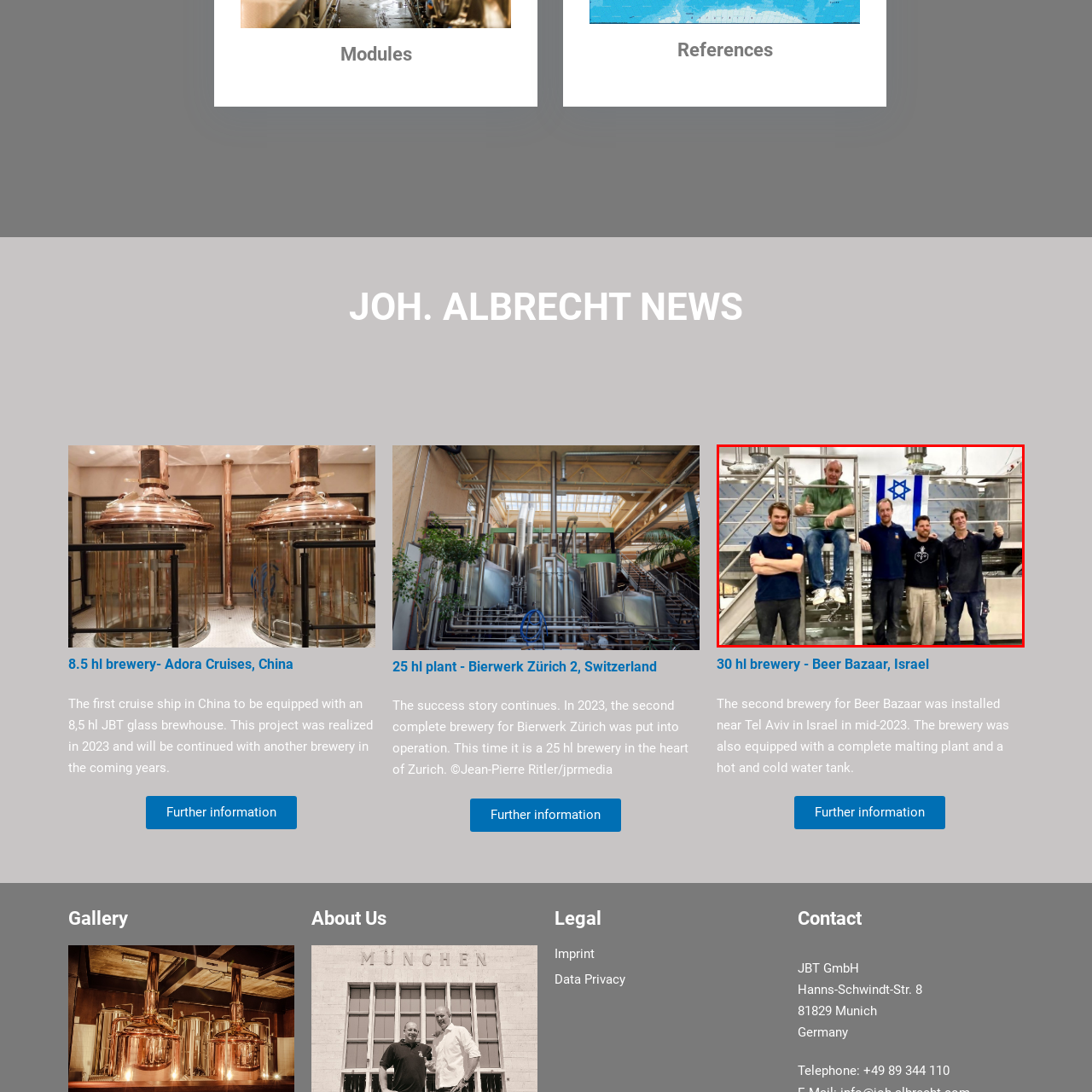Provide a comprehensive description of the image highlighted within the red bounding box.

In this image, a group of five individuals is gathered at a brewery in Israel, showcasing a spirit of camaraderie and achievement. The setting features stainless steel brewing equipment in the background, highlighting the industrial environment. Prominently displayed is an Israeli flag, symbolizing the location and significance of their work in the brewing industry. The person at the top is seated, giving a thumbs-up, while the others stand confidently, also expressing their approval and satisfaction with their collaborative efforts. This photograph marks a milestone for the newly established 30 hl brewery for Beer Bazaar, which was installed near Tel Aviv in mid-2023, reflecting the continued growth and innovation in Israel's brewing sector.